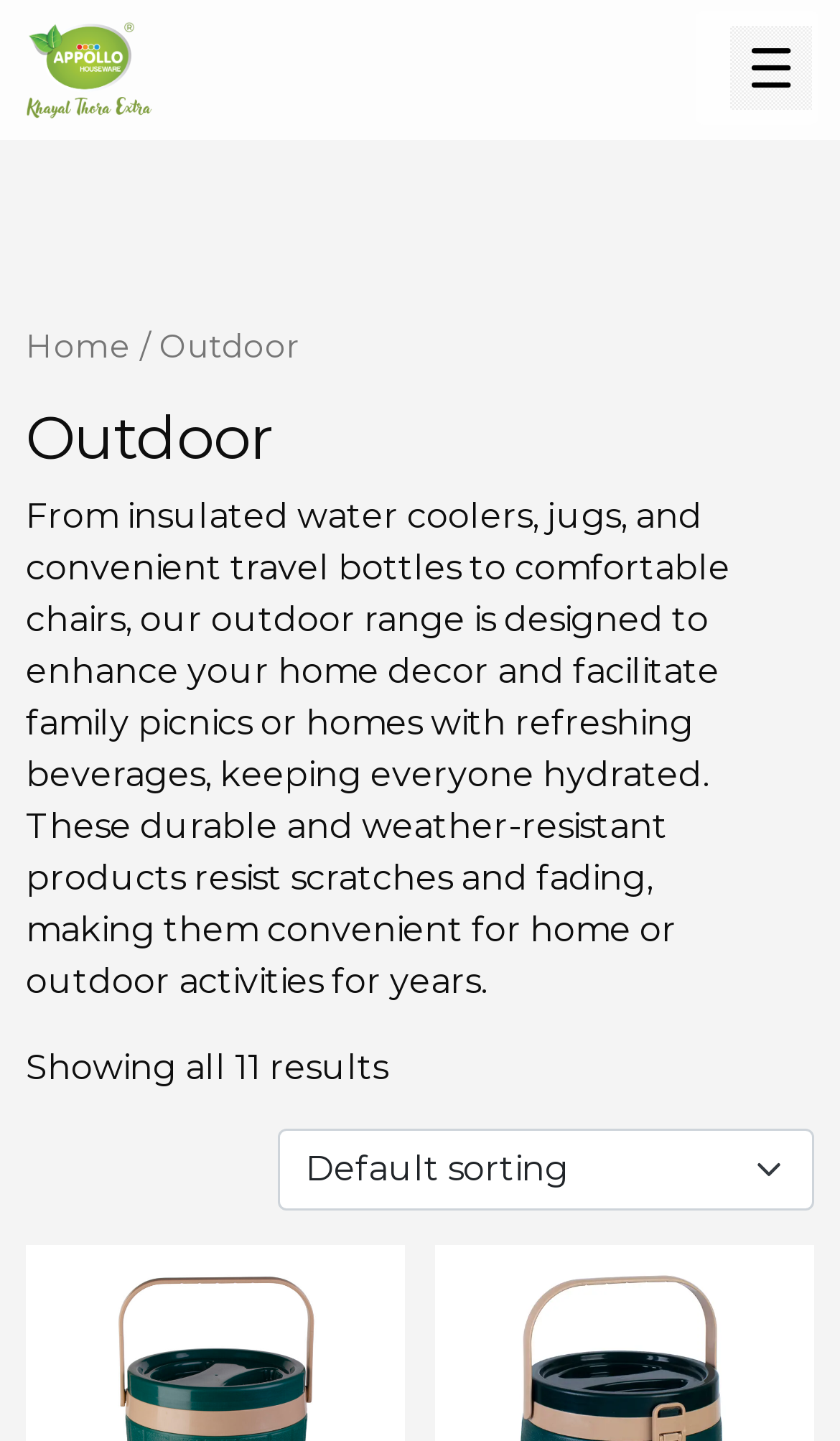How many results are shown on this page?
Using the image as a reference, answer the question in detail.

The number of results can be found in the text 'Showing all 11 results' which is located below the product description.